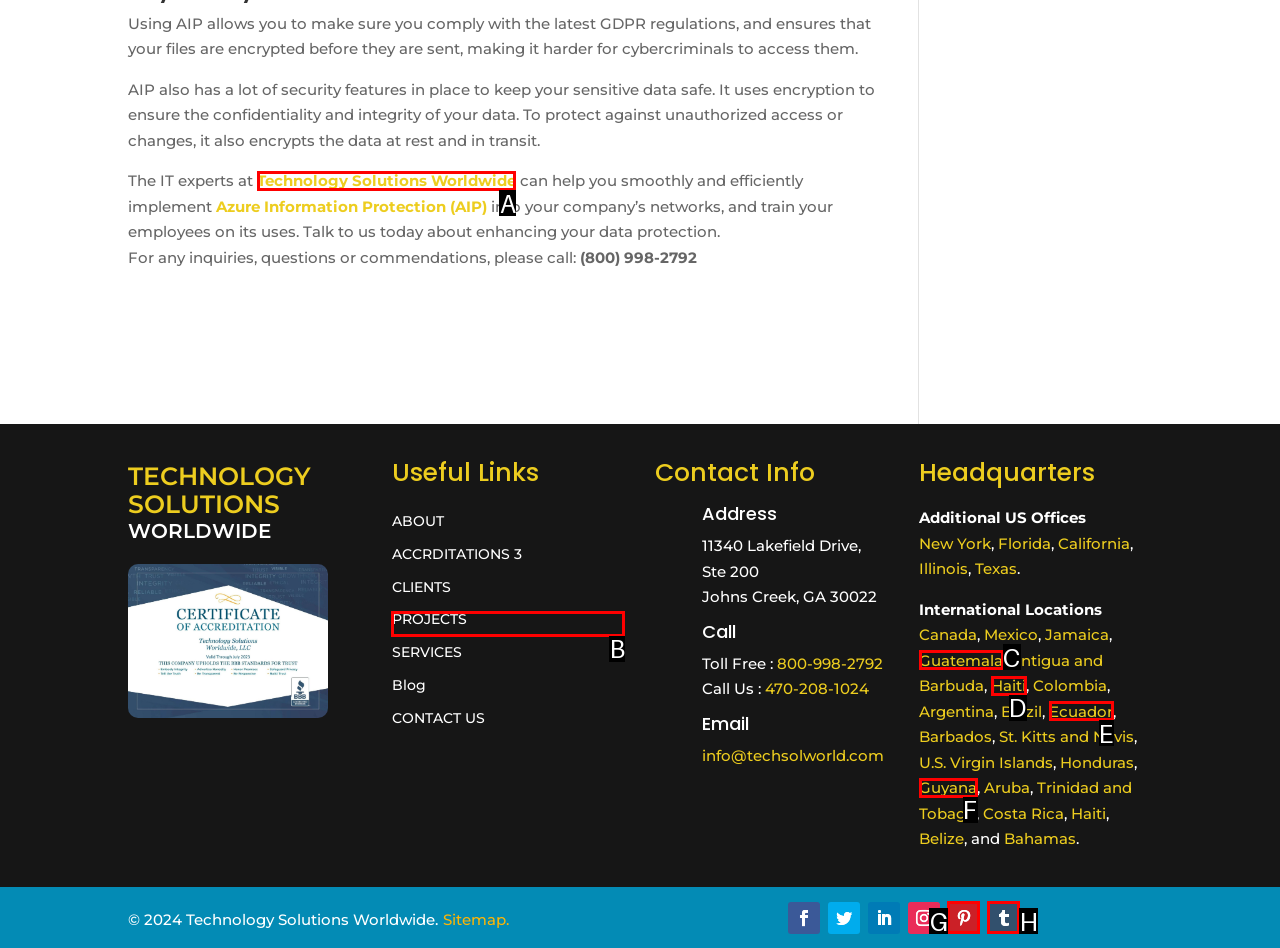Identify the HTML element you need to click to achieve the task: Learn more about 'Technology Solutions Worldwide'. Respond with the corresponding letter of the option.

A